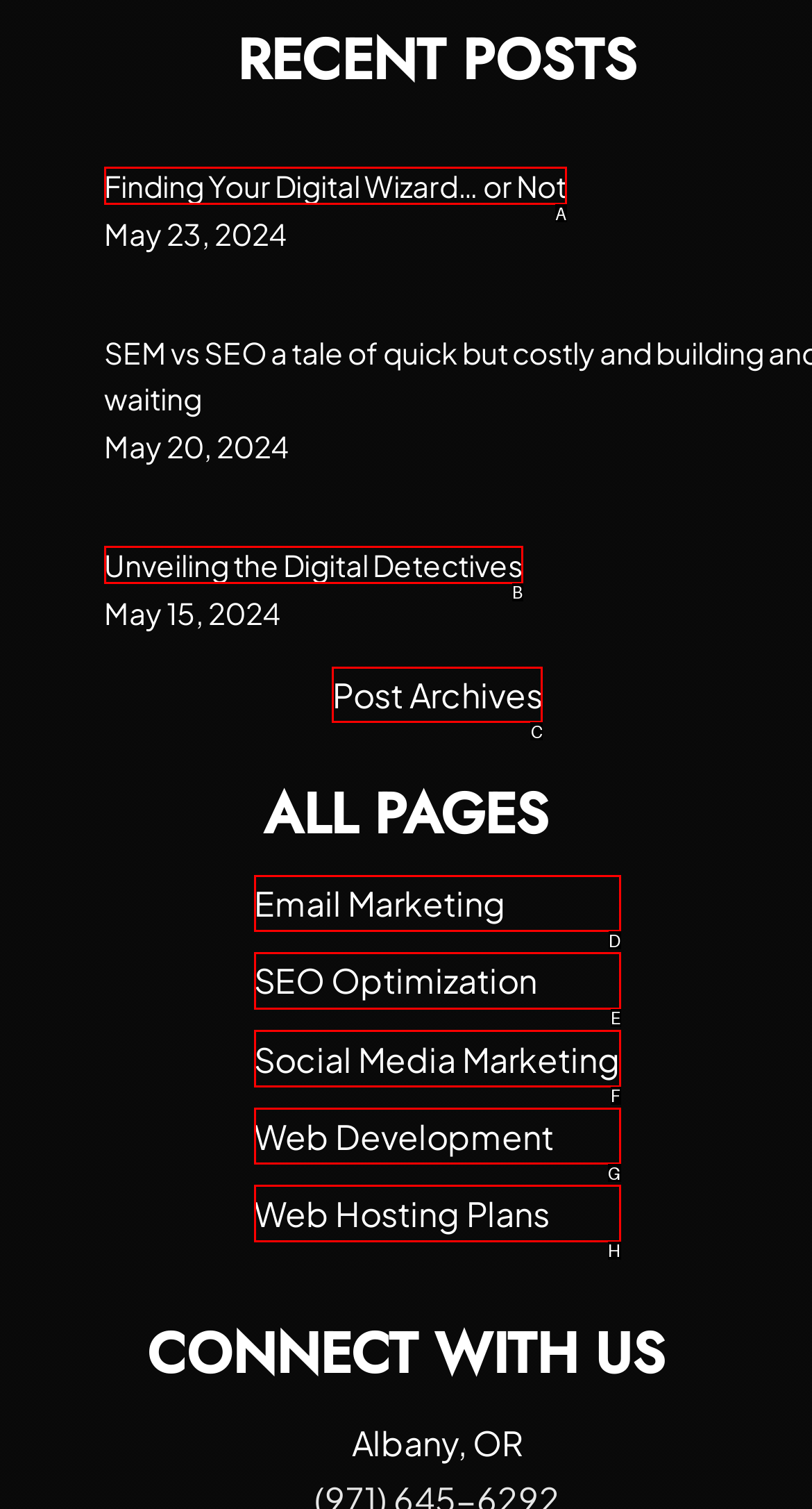Select the proper UI element to click in order to perform the following task: View post archives. Indicate your choice with the letter of the appropriate option.

C